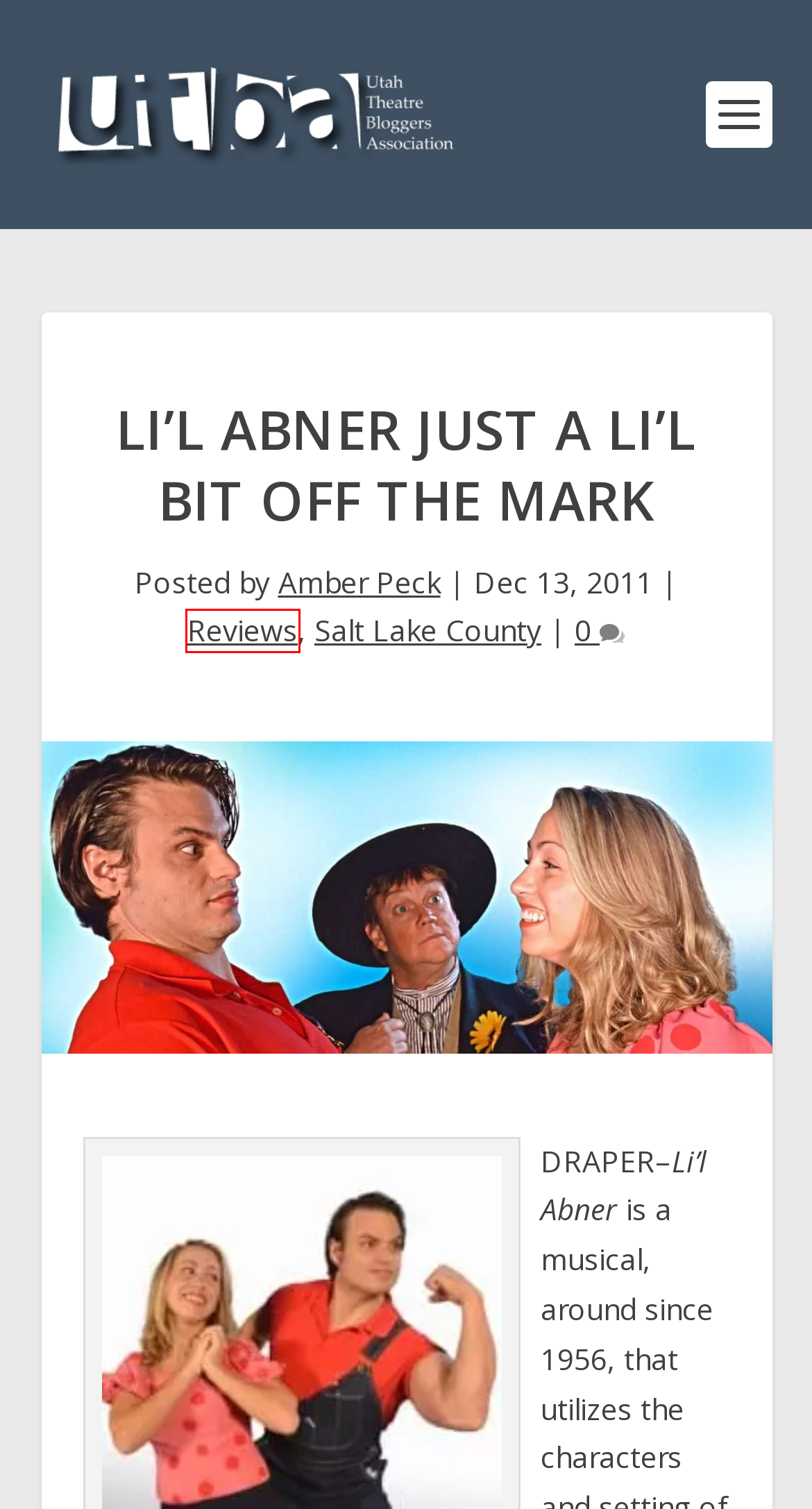Given a screenshot of a webpage with a red bounding box, please pick the webpage description that best fits the new webpage after clicking the element inside the bounding box. Here are the candidates:
A. Warren Garceau | Utah Theatre Bloggers
B. Julie Hales | Utah Theatre Bloggers
C. Salt Lake County | Utah Theatre Bloggers
D. Ralph Faneus | Utah Theatre Bloggers
E. Utah Theatre Bloggers
F. Marie Crockett | Utah Theatre Bloggers
G. Reviews | Utah Theatre Bloggers
H. Amber Peck | Utah Theatre Bloggers

G